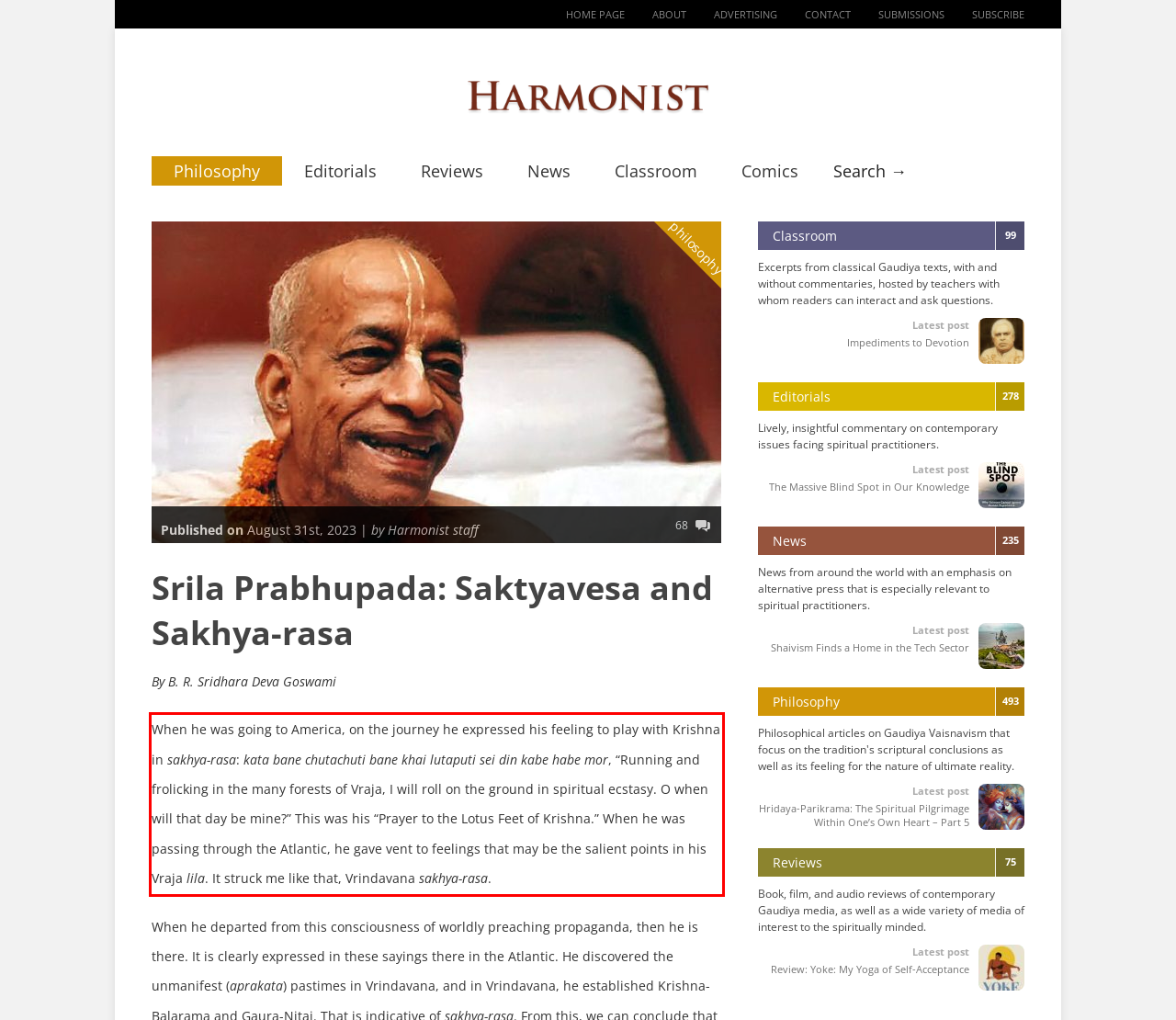Please extract the text content from the UI element enclosed by the red rectangle in the screenshot.

When he was going to America, on the journey he expressed his feeling to play with Krishna in sakhya-rasa: kata bane chutachuti bane khai lutaputi sei din kabe habe mor, “Running and frolicking in the many forests of Vraja, I will roll on the ground in spiritual ecstasy. O when will that day be mine?” This was his “Prayer to the Lotus Feet of Krishna.” When he was passing through the Atlantic, he gave vent to feelings that may be the salient points in his Vraja lila. It struck me like that, Vrindavana sakhya-rasa.